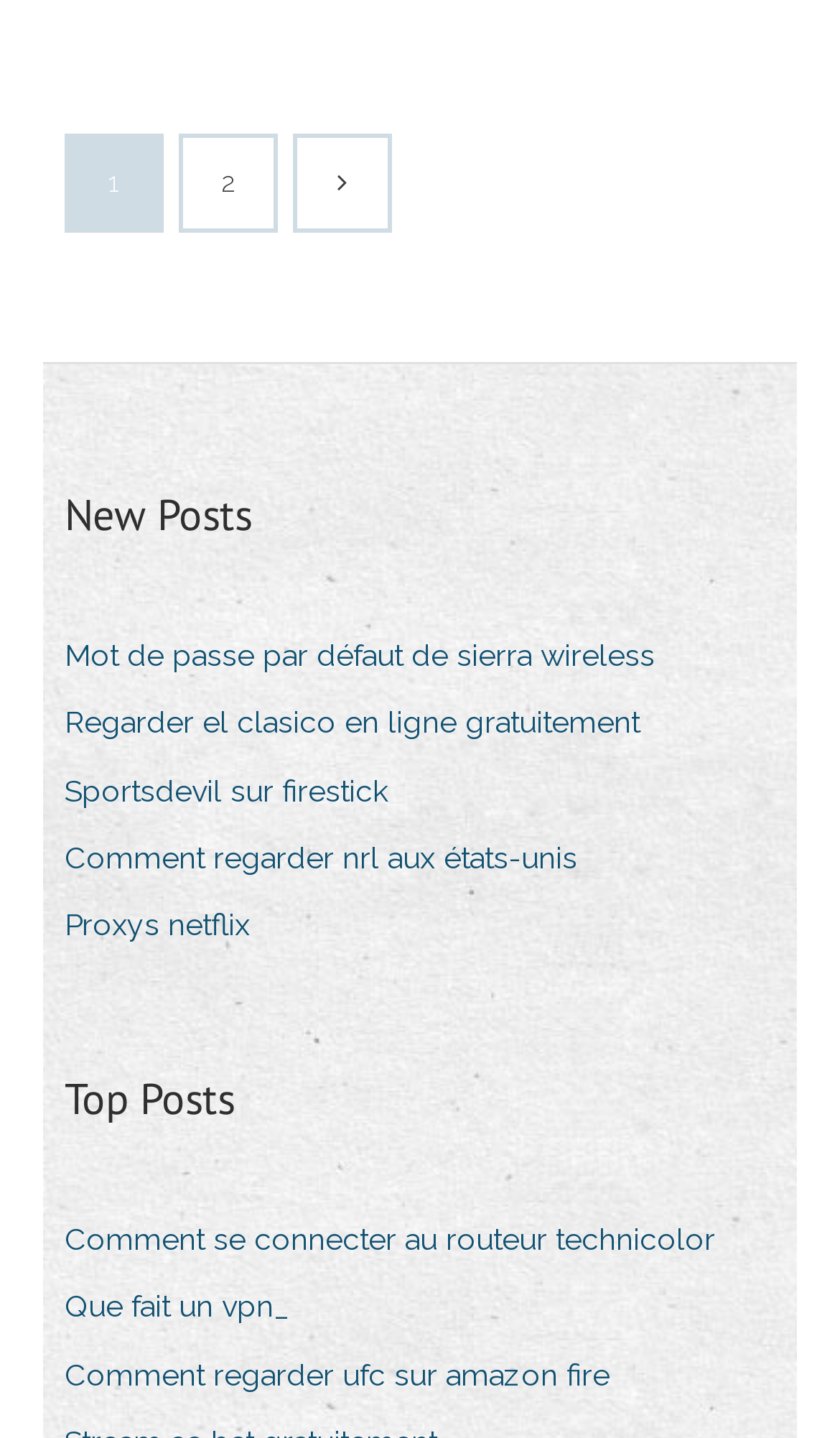Return the bounding box coordinates of the UI element that corresponds to this description: "Sportsdevil sur firestick". The coordinates must be given as four float numbers in the range of 0 and 1, [left, top, right, bottom].

[0.077, 0.53, 0.5, 0.571]